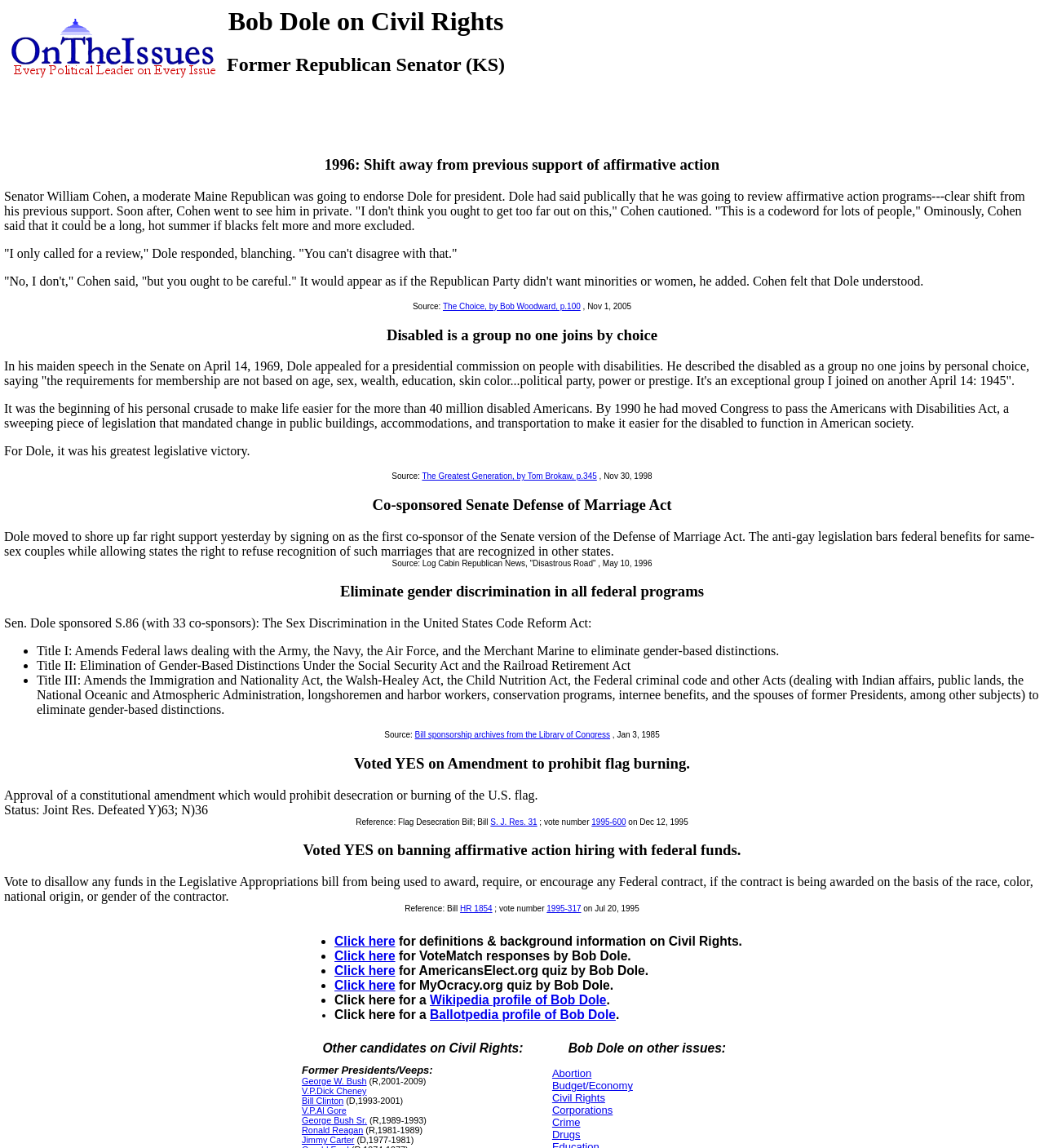Please reply to the following question using a single word or phrase: 
What is the title of the first heading?

1996: Shift away from previous support of affirmative action